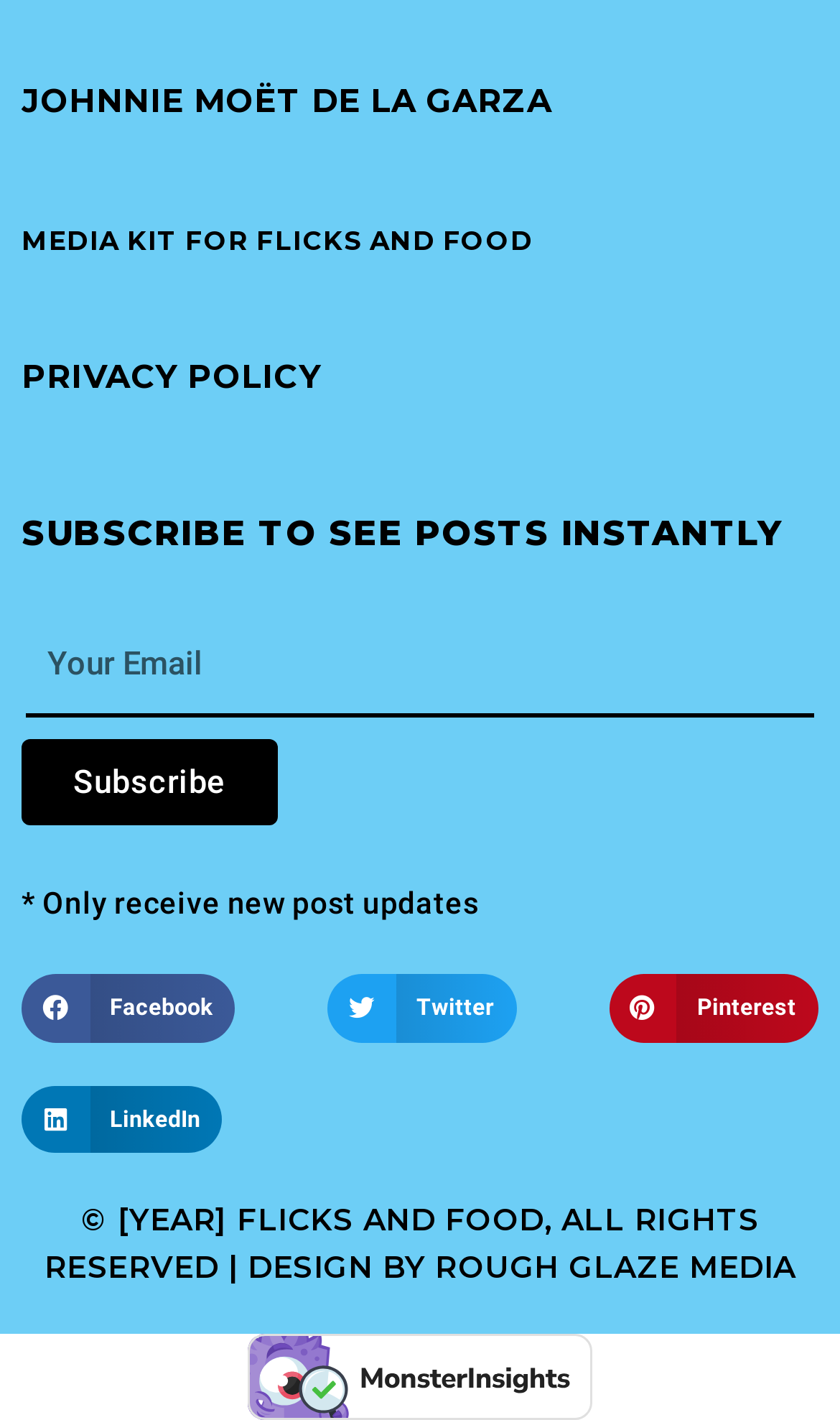Determine the bounding box coordinates of the element's region needed to click to follow the instruction: "Share on Facebook". Provide these coordinates as four float numbers between 0 and 1, formatted as [left, top, right, bottom].

[0.026, 0.686, 0.281, 0.734]